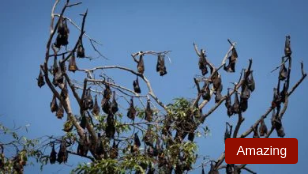Use the information in the screenshot to answer the question comprehensively: What is the purpose of the small red badge in the corner?

A small red badge in the corner labeled 'Amazing' accentuates the extraordinary nature of this visual, encouraging viewers to reflect on the diverse wonders of wildlife and human interactions, which suggests that the purpose of the small red badge is to accentuate the extraordinary nature of the image.